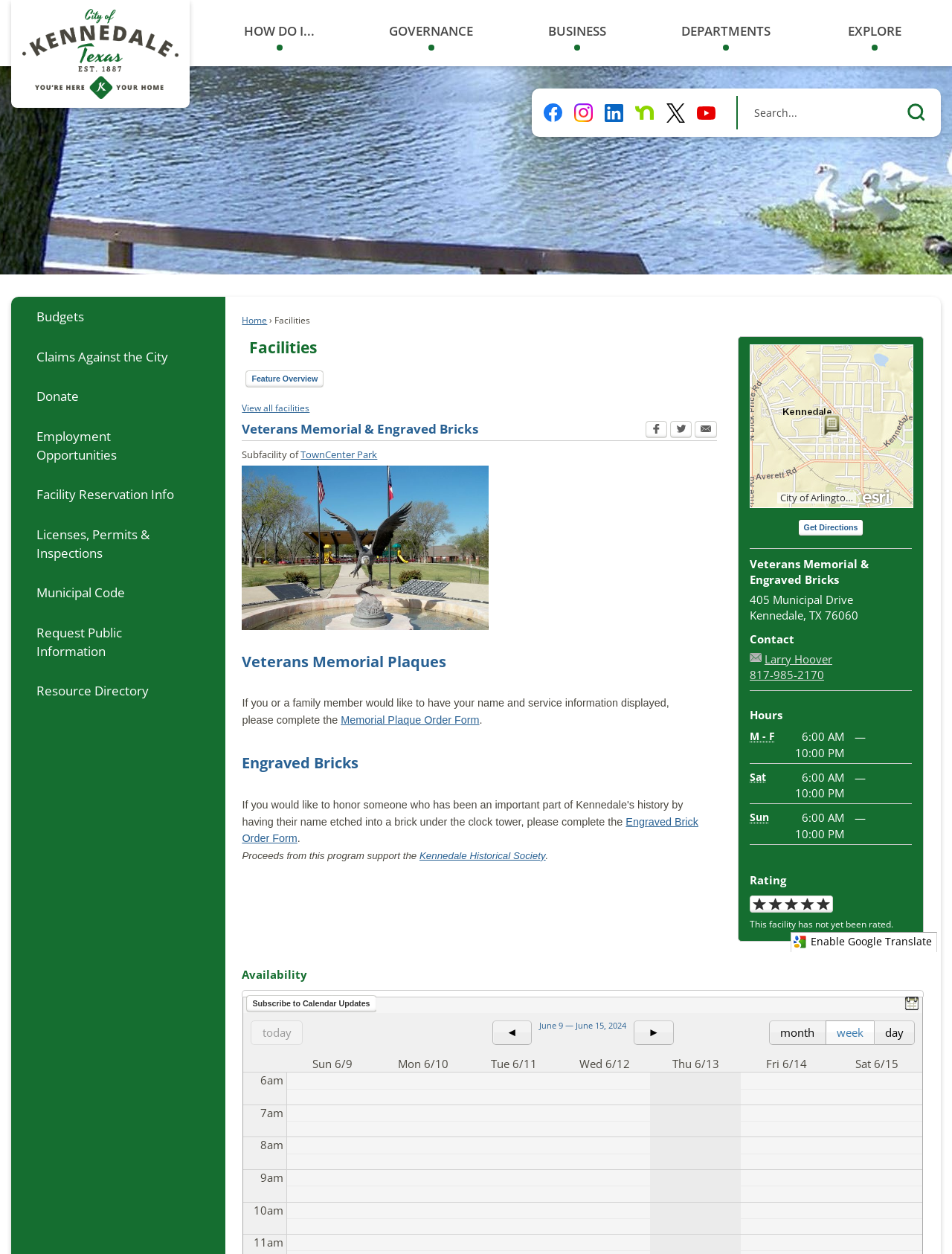What is the name of the person to contact for Veterans Memorial & Engraved Bricks?
Look at the image and answer the question using a single word or phrase.

Larry Hoover